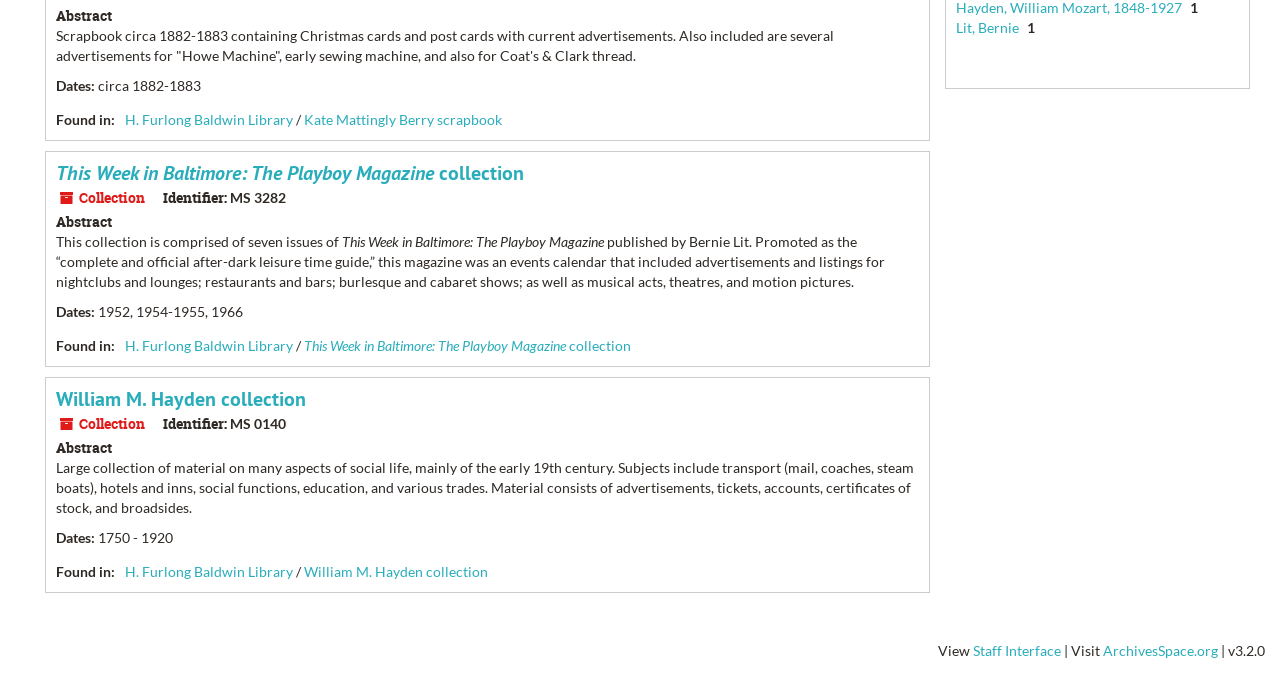Using the format (top-left x, top-left y, bottom-right x, bottom-right y), and given the element description, identify the bounding box coordinates within the screenshot: ArchivesSpace.org

[0.862, 0.942, 0.952, 0.967]